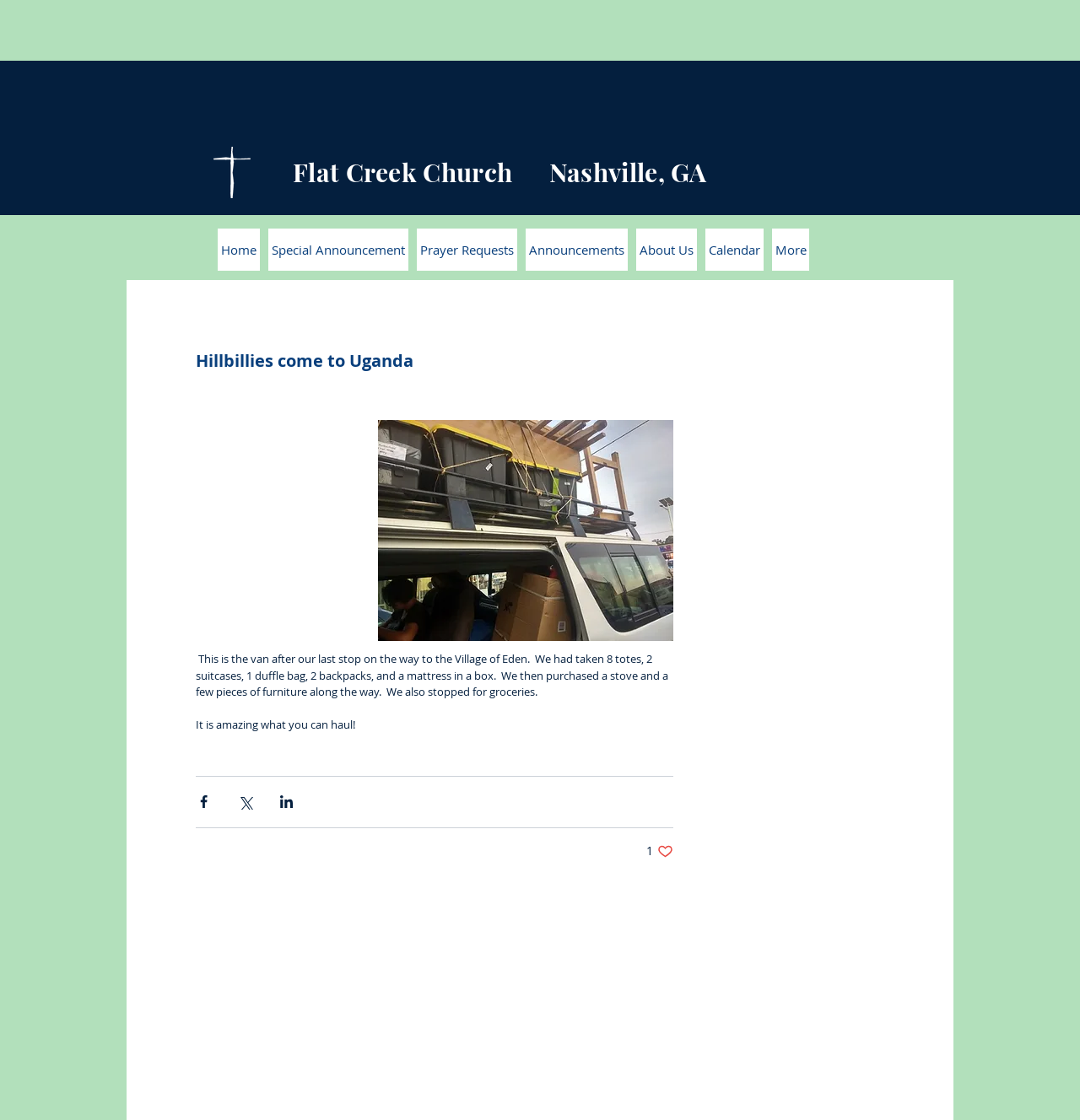Please identify the bounding box coordinates of the area I need to click to accomplish the following instruction: "Click on the 'About Us' link".

[0.634, 0.115, 0.702, 0.128]